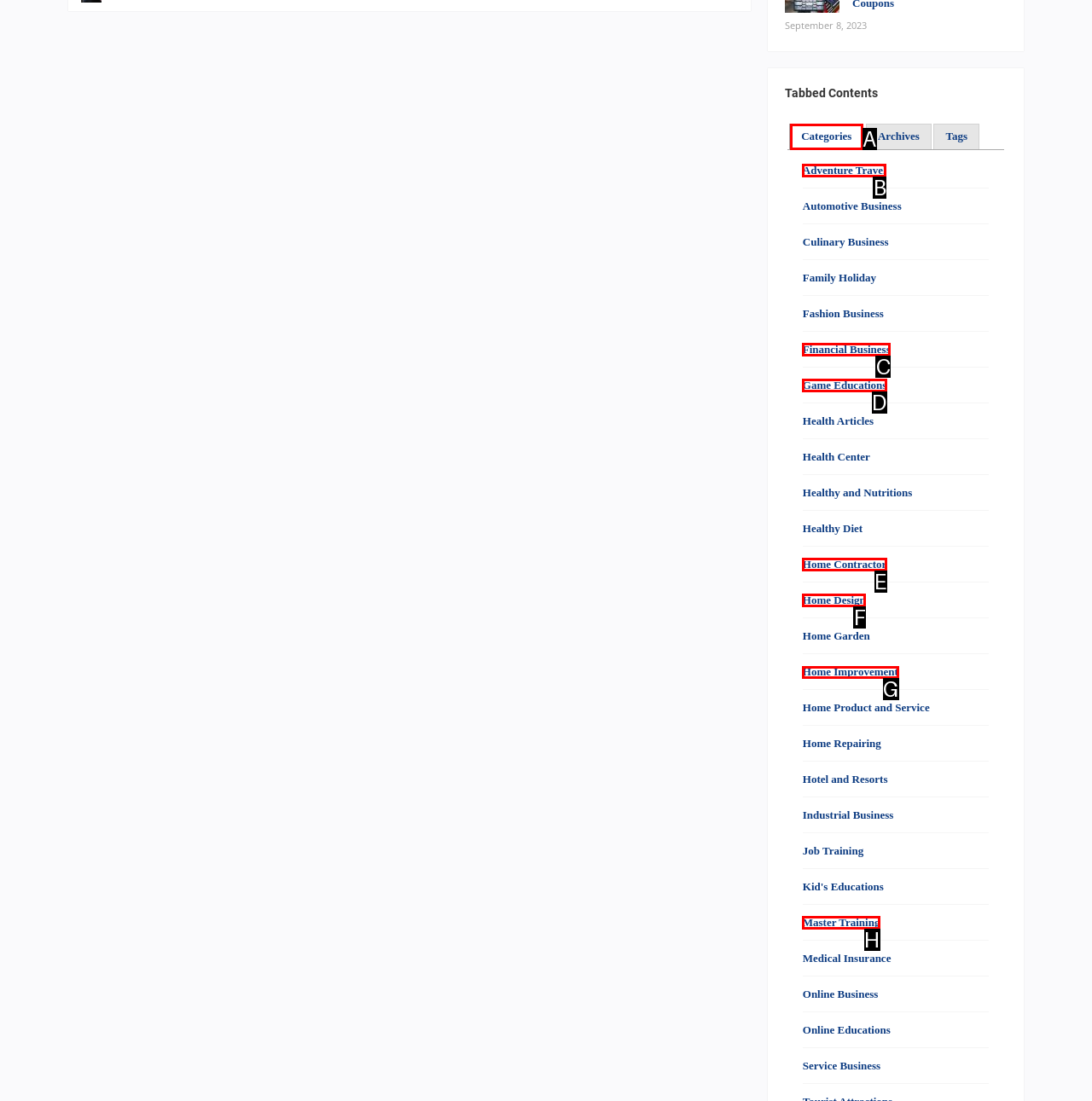Select the appropriate HTML element to click on to finish the task: Explore the Home Improvement link.
Answer with the letter corresponding to the selected option.

G